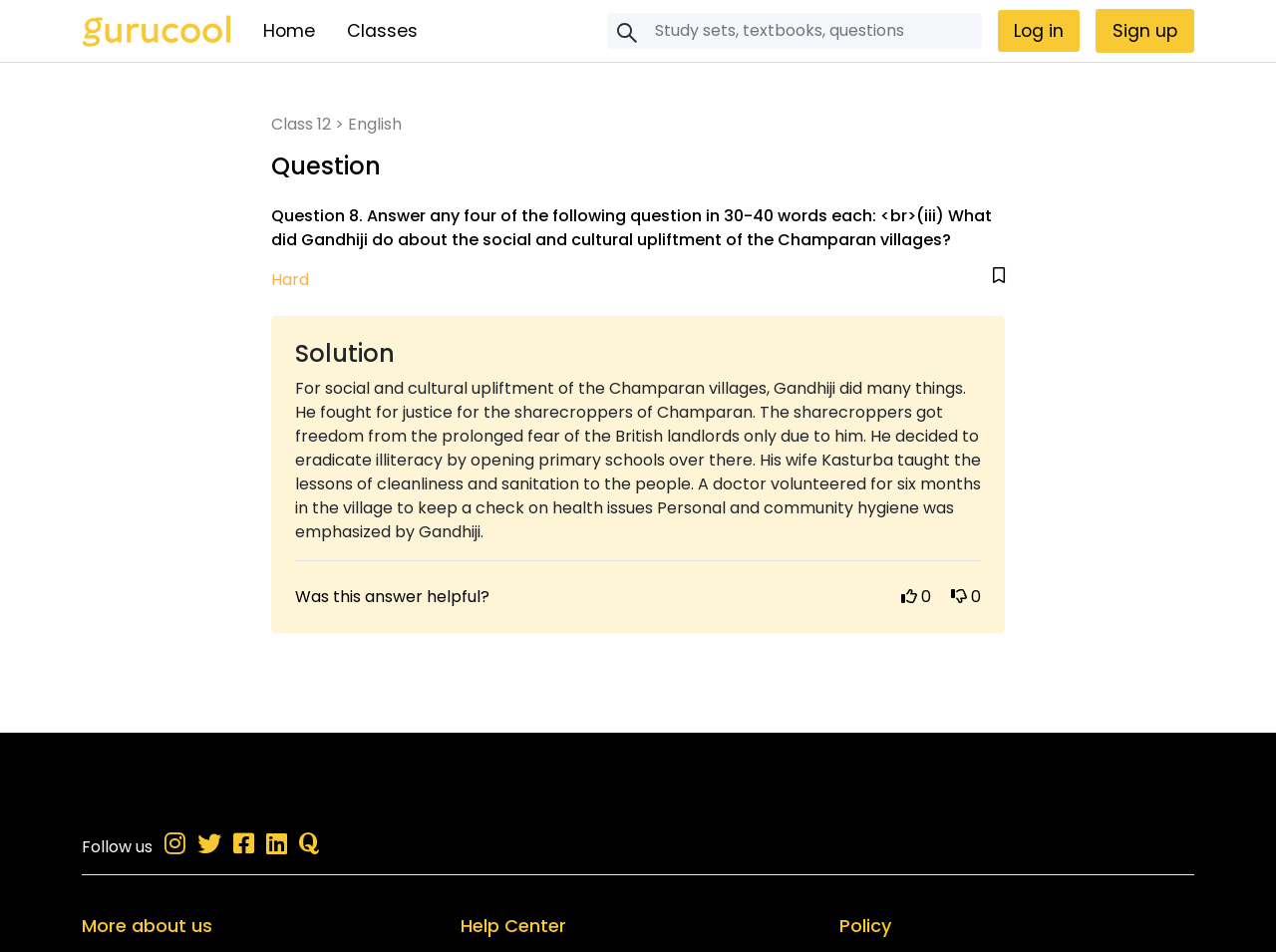Specify the bounding box coordinates of the element's area that should be clicked to execute the given instruction: "Search for something". The coordinates should be four float numbers between 0 and 1, i.e., [left, top, right, bottom].

[0.476, 0.013, 0.77, 0.051]